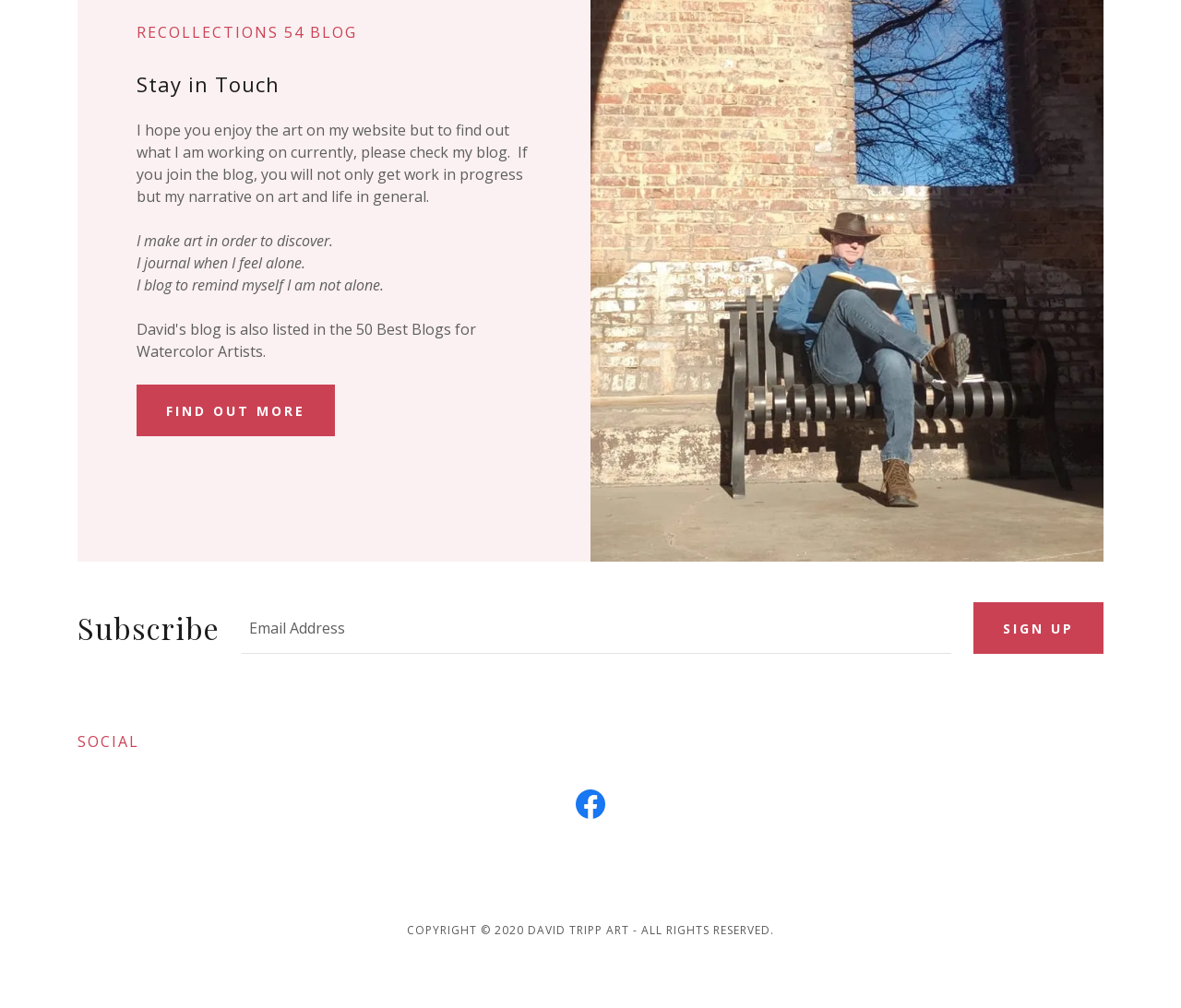Provide a brief response using a word or short phrase to this question:
What is the copyright year of the webpage content?

2020